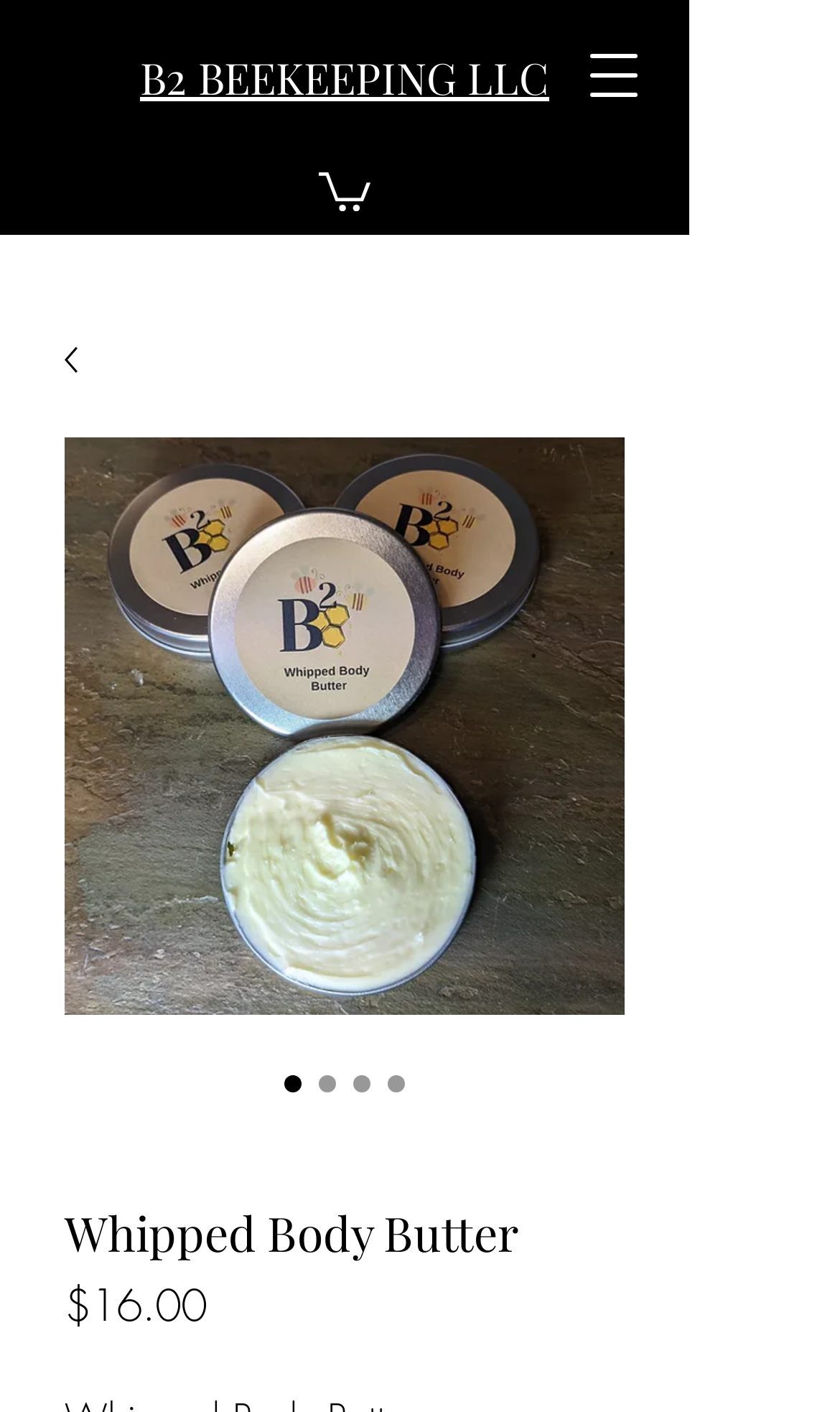What is the product name?
Please give a detailed and elaborate explanation in response to the question.

I found the product name by looking at the heading and the image description, which both say 'Whipped Body Butter'.